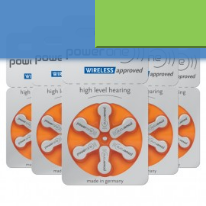What is the number of wafers in this variant?
Please provide a single word or phrase as your answer based on the image.

5